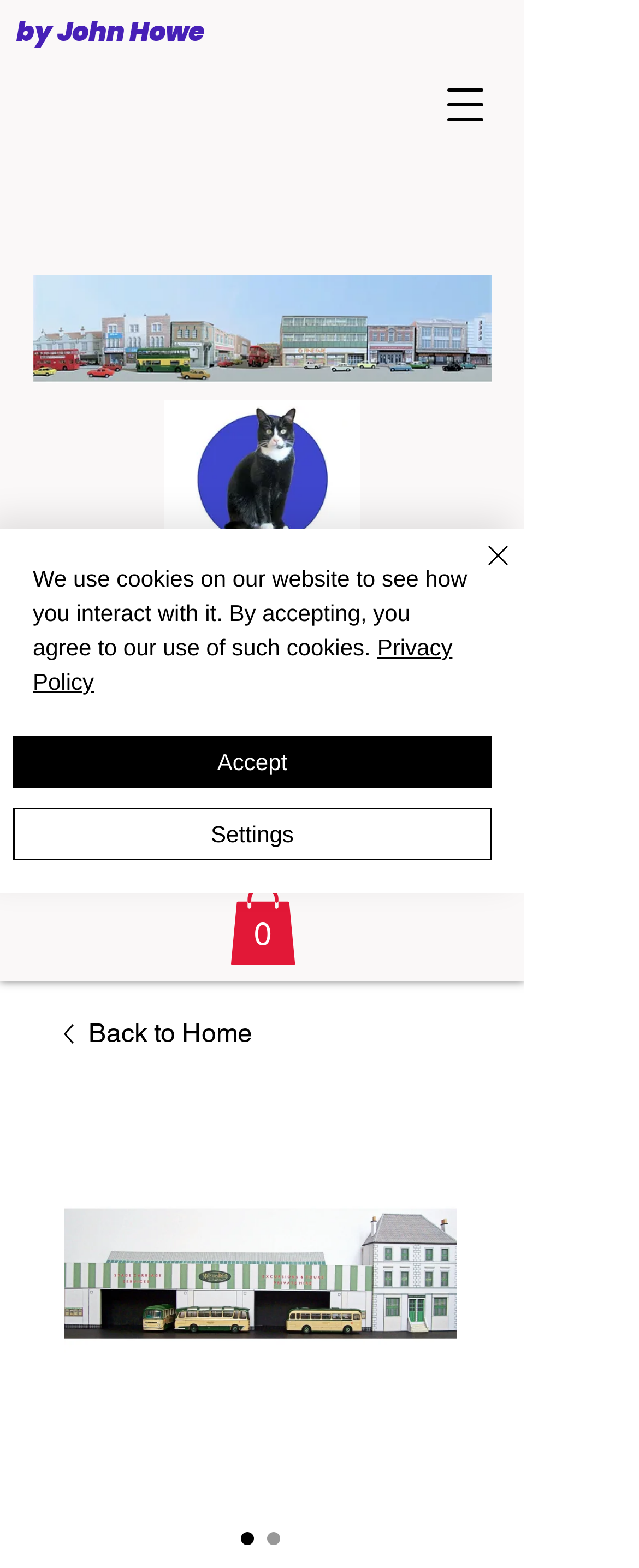How many images are on the page?
Answer with a single word or short phrase according to what you see in the image.

5